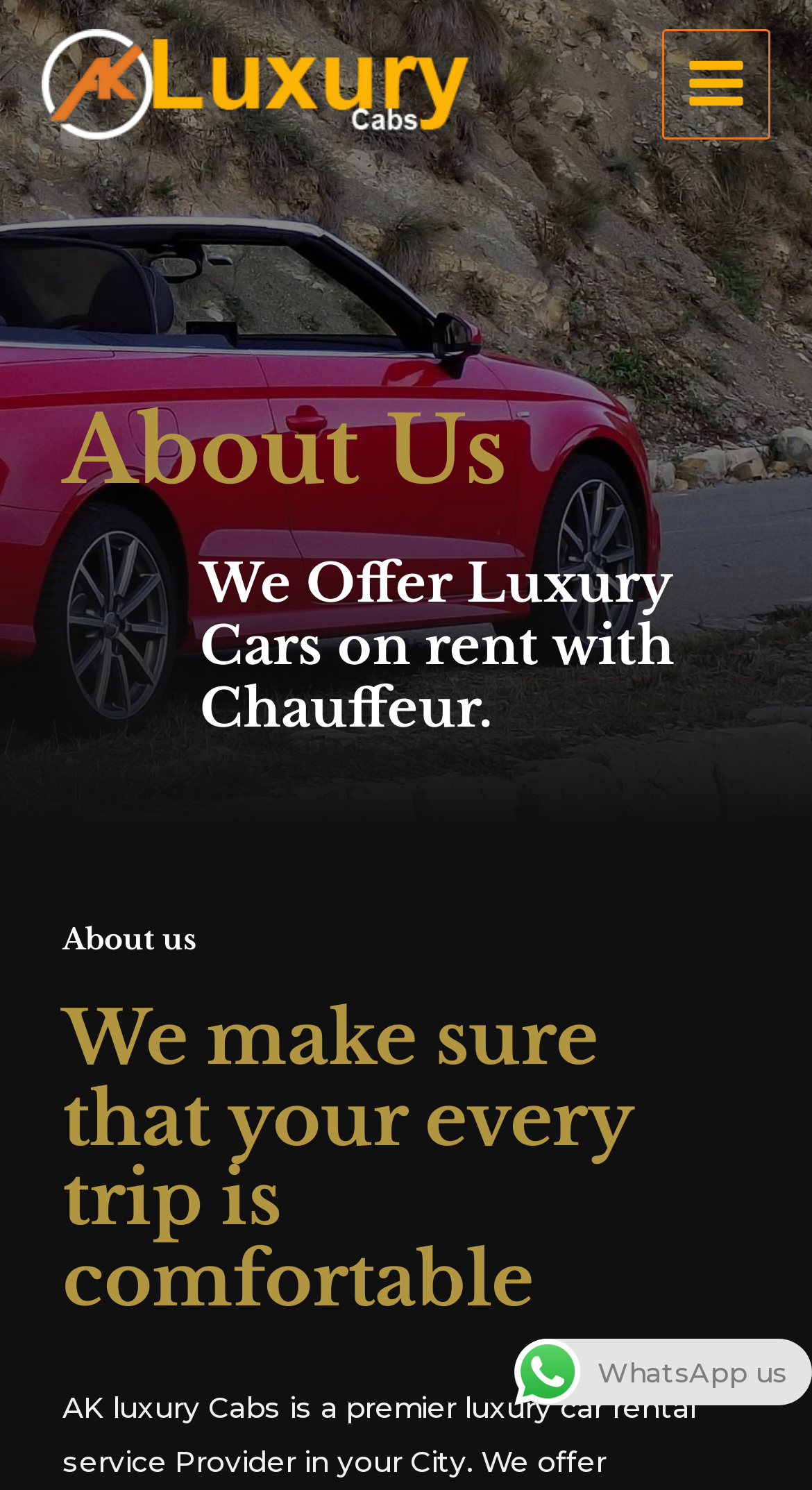Elaborate on the webpage's design and content in a detailed caption.

The webpage is about AK Luxury Cabs, a premier luxury car rental service. At the top left, there is a link to the company's homepage, labeled "Ak Luxury Cabs". To the right of this link, there is a button labeled "MAIN MENU" which is not expanded. 

Below the top section, there is a main content area with four headings. The first heading reads "About Us", followed by "We Offer Luxury Cars on rent with Chauffeur." The third heading is "About us", and the fourth heading states "We make sure that your every trip is comfortable". These headings are stacked vertically, with the first heading at the top and the fourth at the bottom.

Near the bottom of the page, there is an image, and to the right of the image, there is a static text "WhatsApp us".